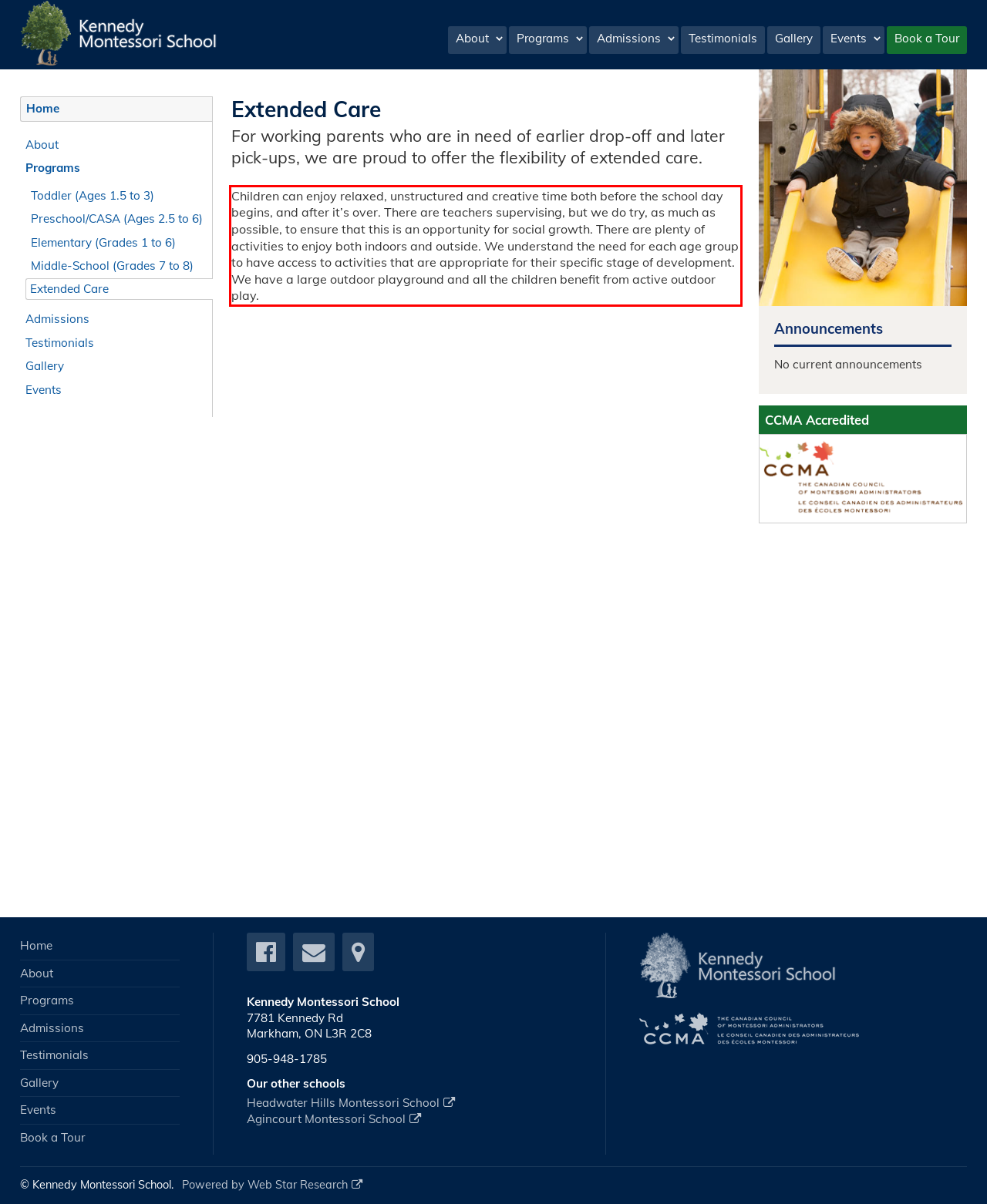With the given screenshot of a webpage, locate the red rectangle bounding box and extract the text content using OCR.

Children can enjoy relaxed, unstructured and creative time both before the school day begins, and after it’s over. There are teachers supervising, but we do try, as much as possible, to ensure that this is an opportunity for social growth. There are plenty of activities to enjoy both indoors and outside. We understand the need for each age group to have access to activities that are appropriate for their specific stage of development. We have a large outdoor playground and all the children benefit from active outdoor play.